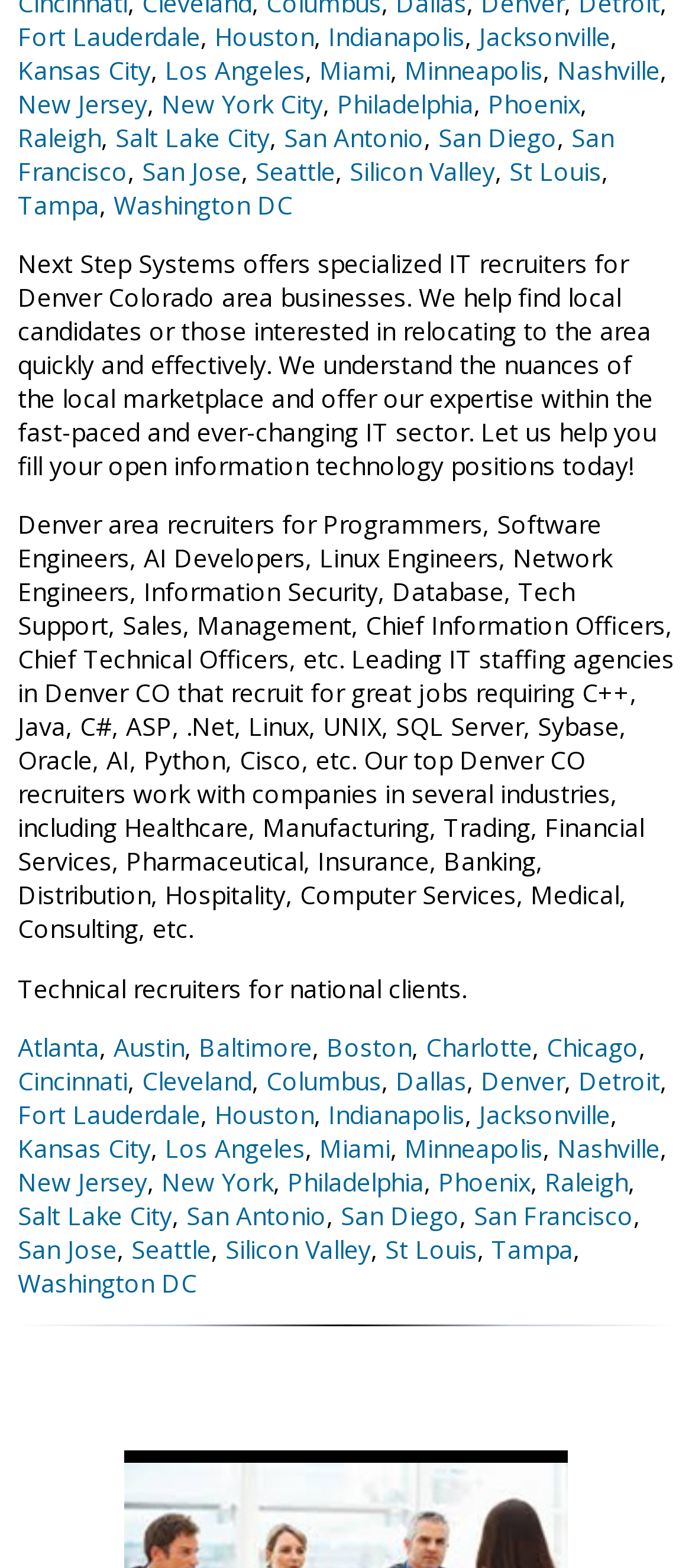Determine the bounding box coordinates of the clickable region to execute the instruction: "Explore San Francisco". The coordinates should be four float numbers between 0 and 1, denoted as [left, top, right, bottom].

[0.685, 0.764, 0.915, 0.786]